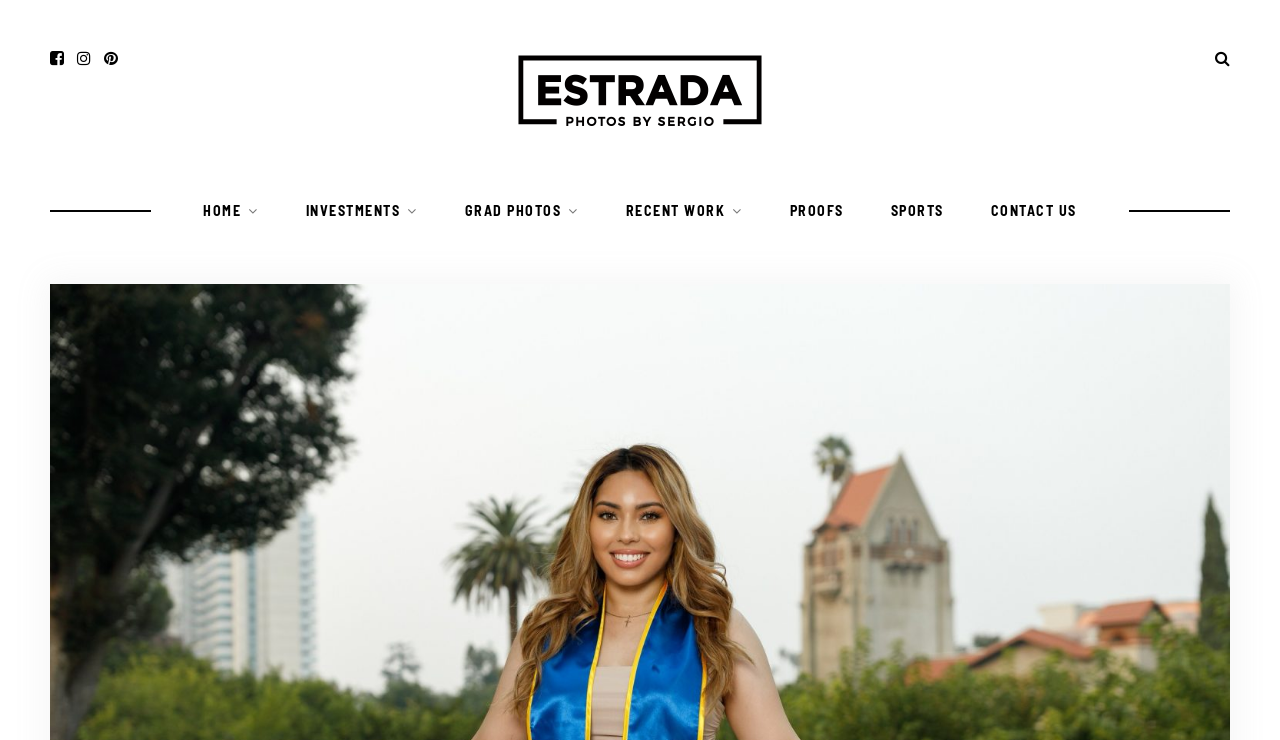How many social media links are there?
Using the image provided, answer with just one word or phrase.

3